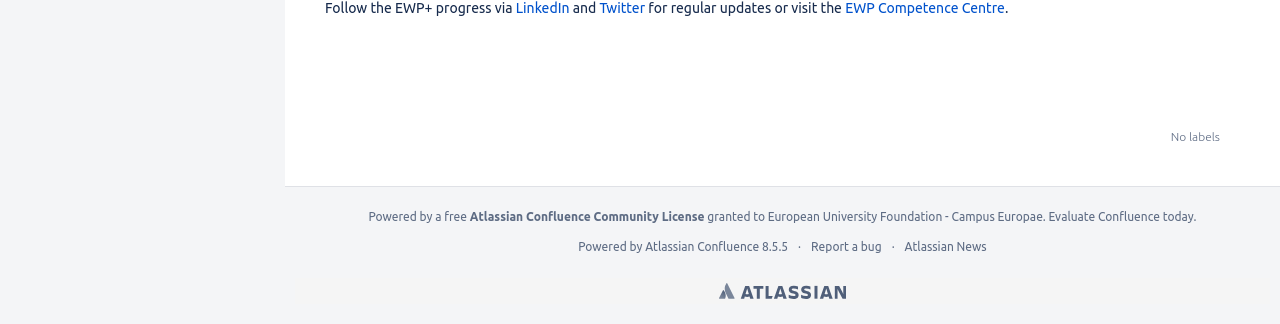Pinpoint the bounding box coordinates of the clickable area necessary to execute the following instruction: "Visit the EWP Competence Centre". The coordinates should be given as four float numbers between 0 and 1, namely [left, top, right, bottom].

[0.66, 0.0, 0.785, 0.049]